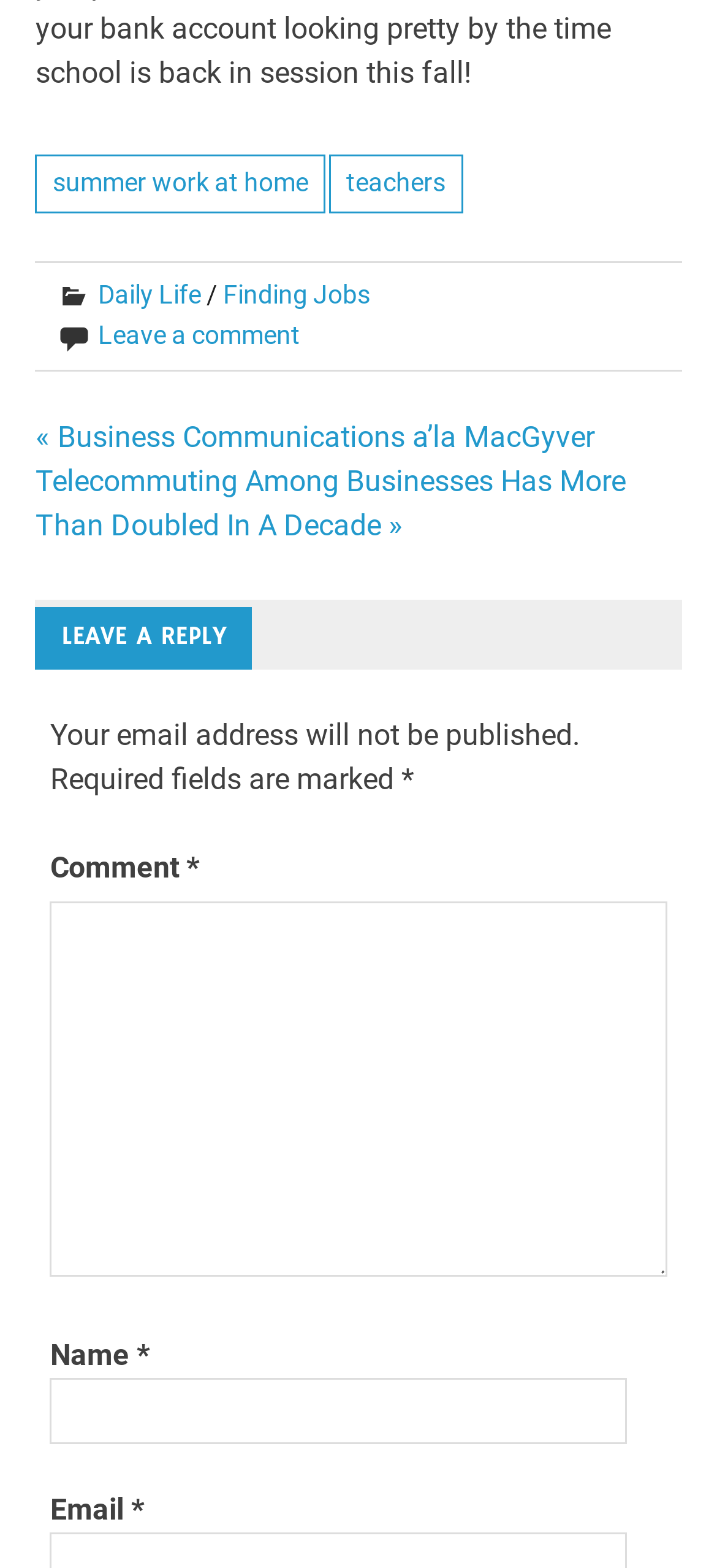Pinpoint the bounding box coordinates of the area that should be clicked to complete the following instruction: "Click on 'summer work at home'". The coordinates must be given as four float numbers between 0 and 1, i.e., [left, top, right, bottom].

[0.049, 0.099, 0.454, 0.136]